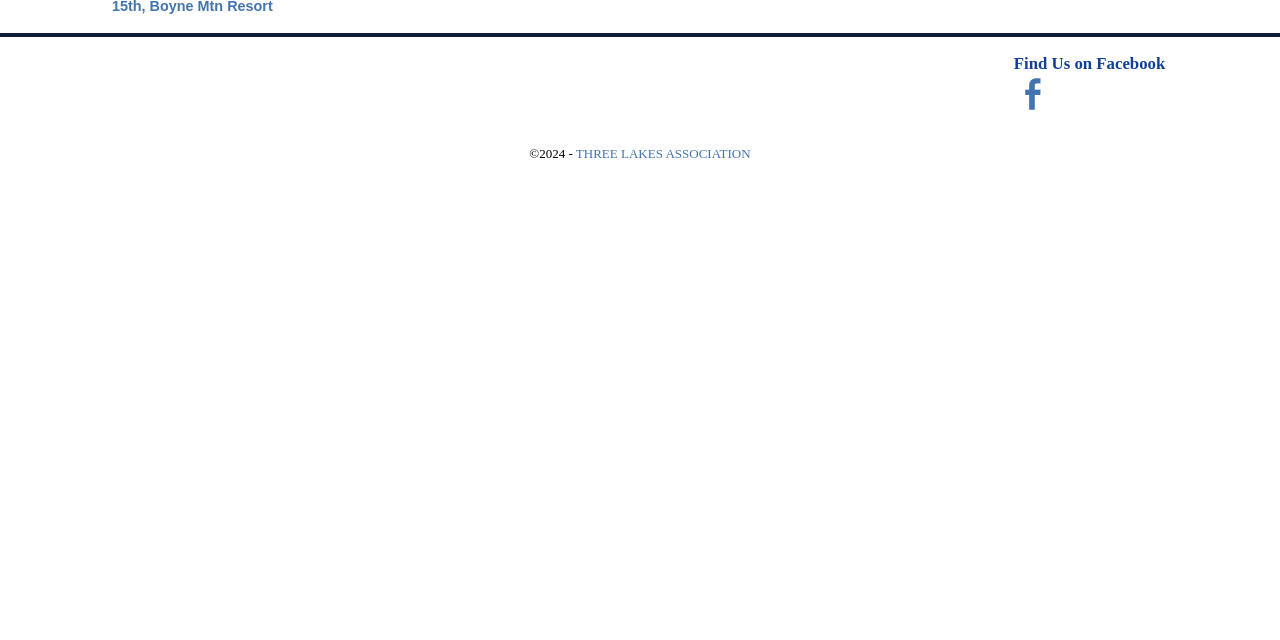Locate the bounding box of the user interface element based on this description: "title="Facebook: social networking"".

[0.792, 0.118, 0.823, 0.143]